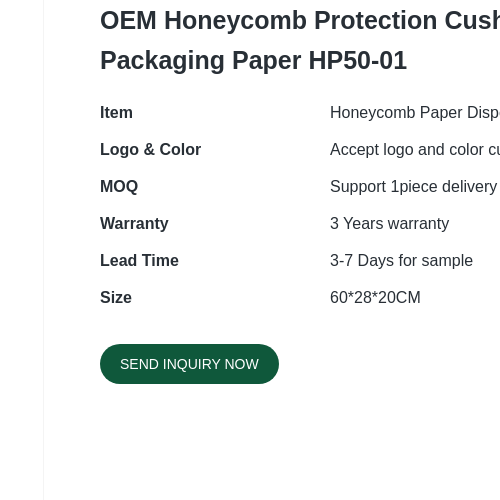Paint a vivid picture with your description of the image.

**Caption:** The image showcases the OEM Honeycomb Protection Cushion Packaging Paper HP50-01, emphasizing its utility in providing effective cushioning for various items during shipping. Featured prominently, the item details include its acceptance of logo and color customization, a minimum order quantity (MOQ) that supports single-piece delivery, and a warranty period of three years. Additionally, it highlights a lead time of 3-7 days for sample delivery and dimensions of 60*28*20CM. With a call-to-action button reading "SEND INQUIRY NOW," the image invites potential customers to engage further for tailored inquiries about this eco-friendly, recyclable packaging solution.